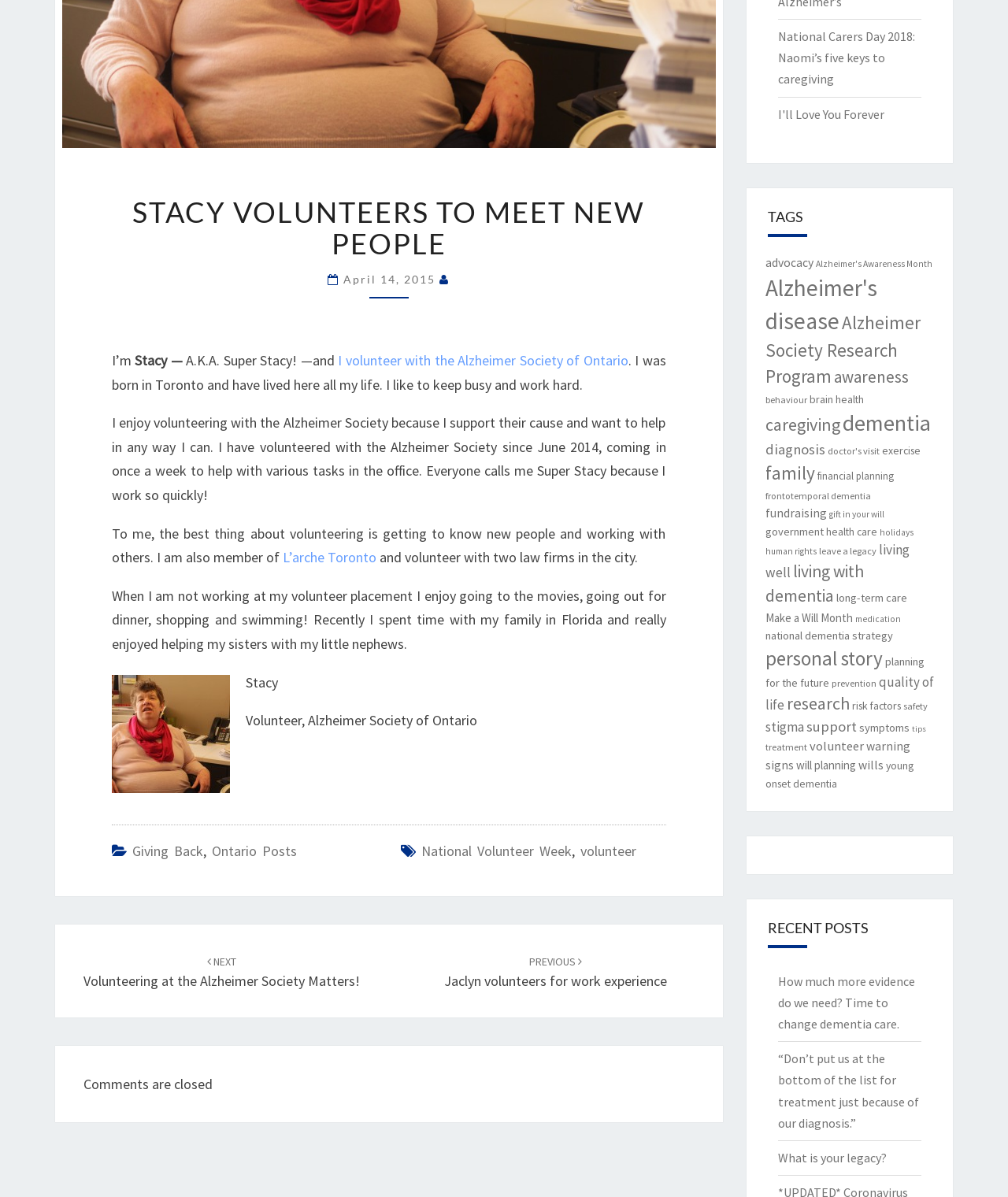Using the webpage screenshot, locate the HTML element that fits the following description and provide its bounding box: "fundraising".

[0.759, 0.422, 0.82, 0.435]